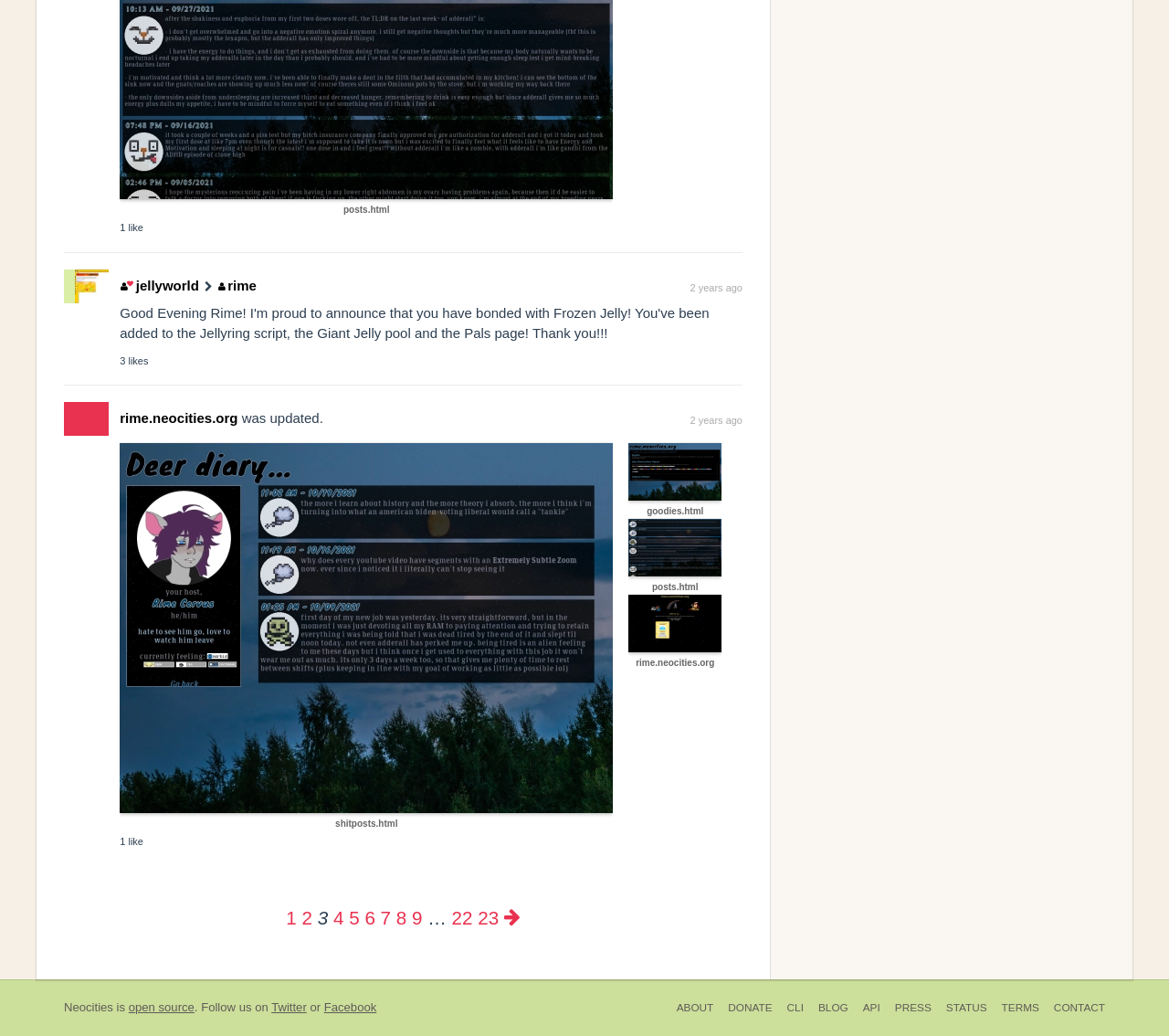Using the provided description: "2 years ago", find the bounding box coordinates of the corresponding UI element. The output should be four float numbers between 0 and 1, in the format [left, top, right, bottom].

[0.59, 0.401, 0.635, 0.411]